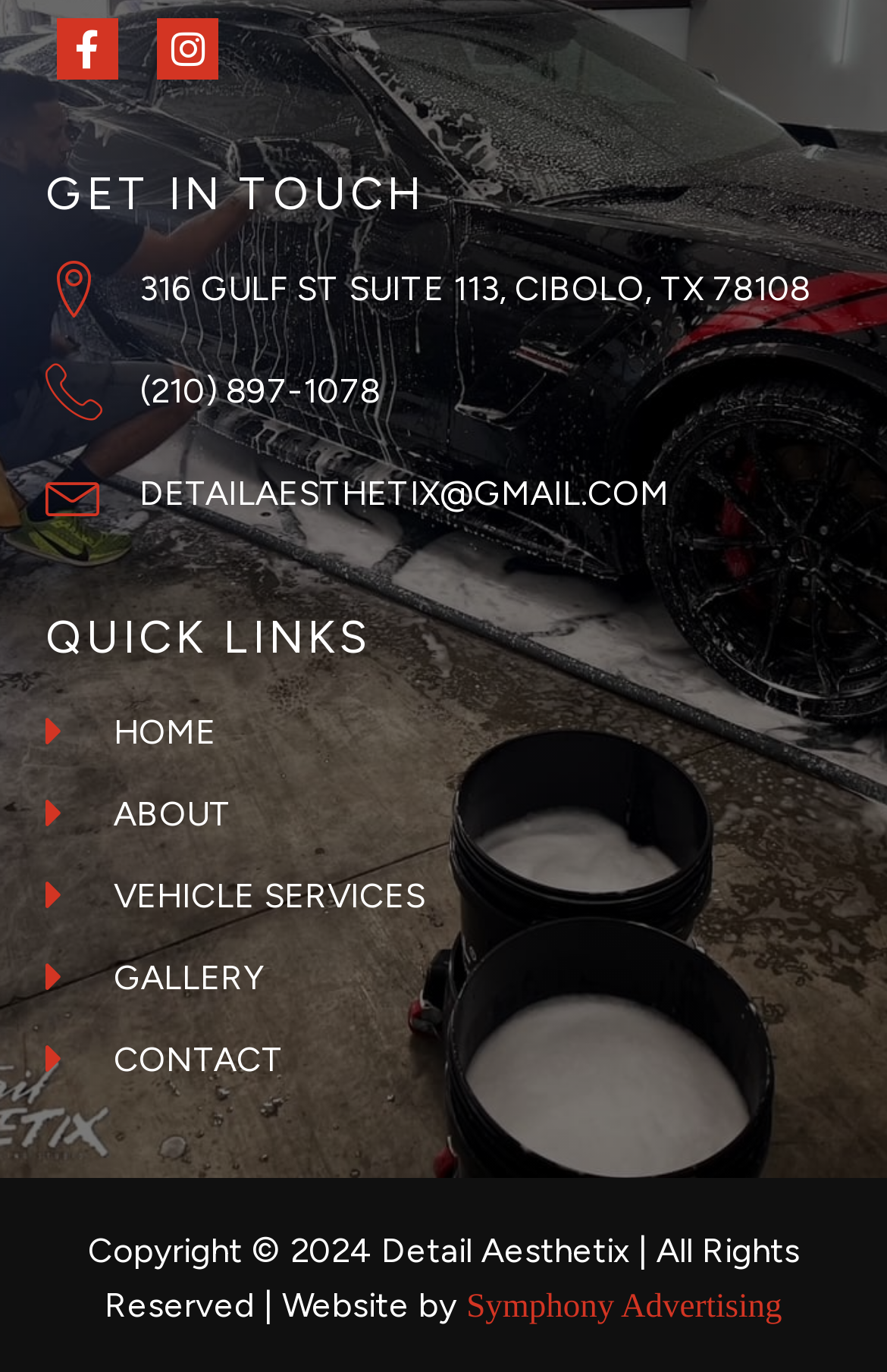Provide the bounding box coordinates for the UI element that is described as: "Home".

[0.051, 0.513, 0.244, 0.553]